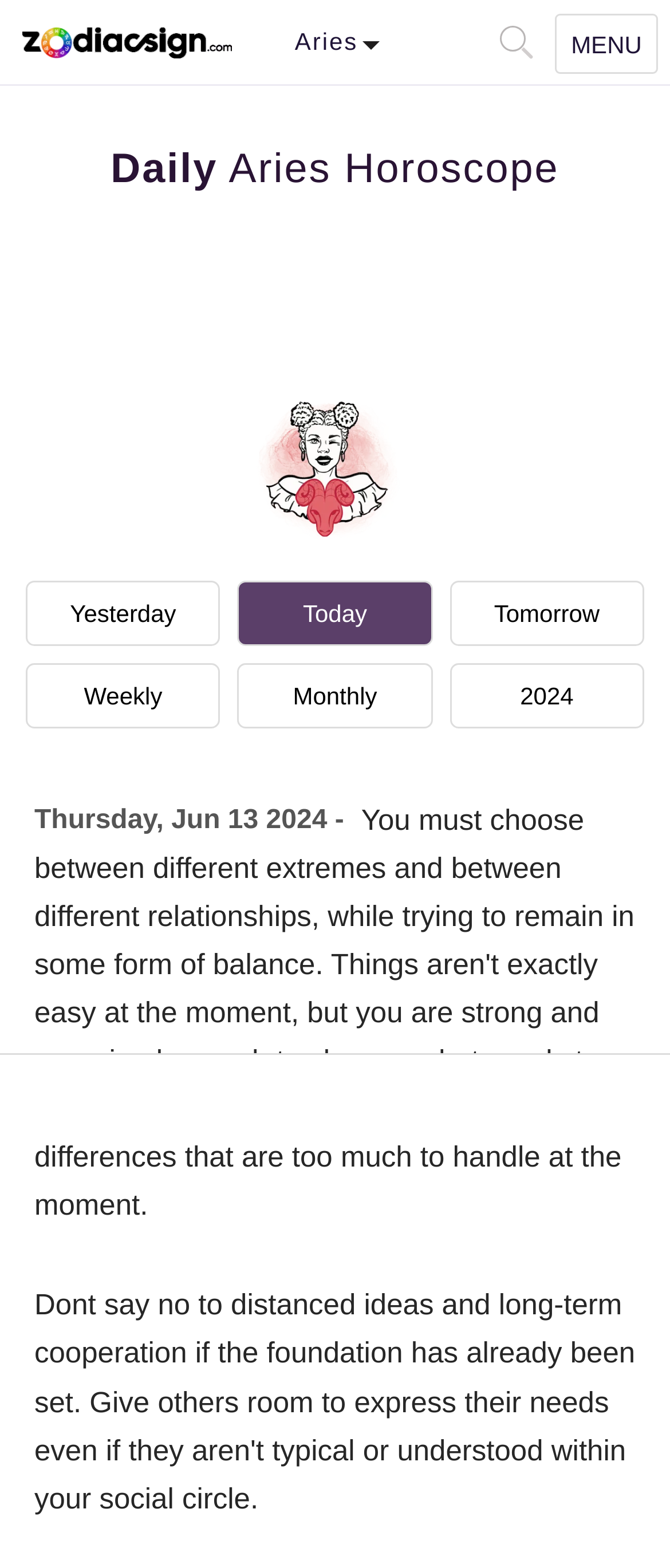Locate the bounding box coordinates of the element I should click to achieve the following instruction: "Expand the page".

[0.821, 0.596, 0.949, 0.651]